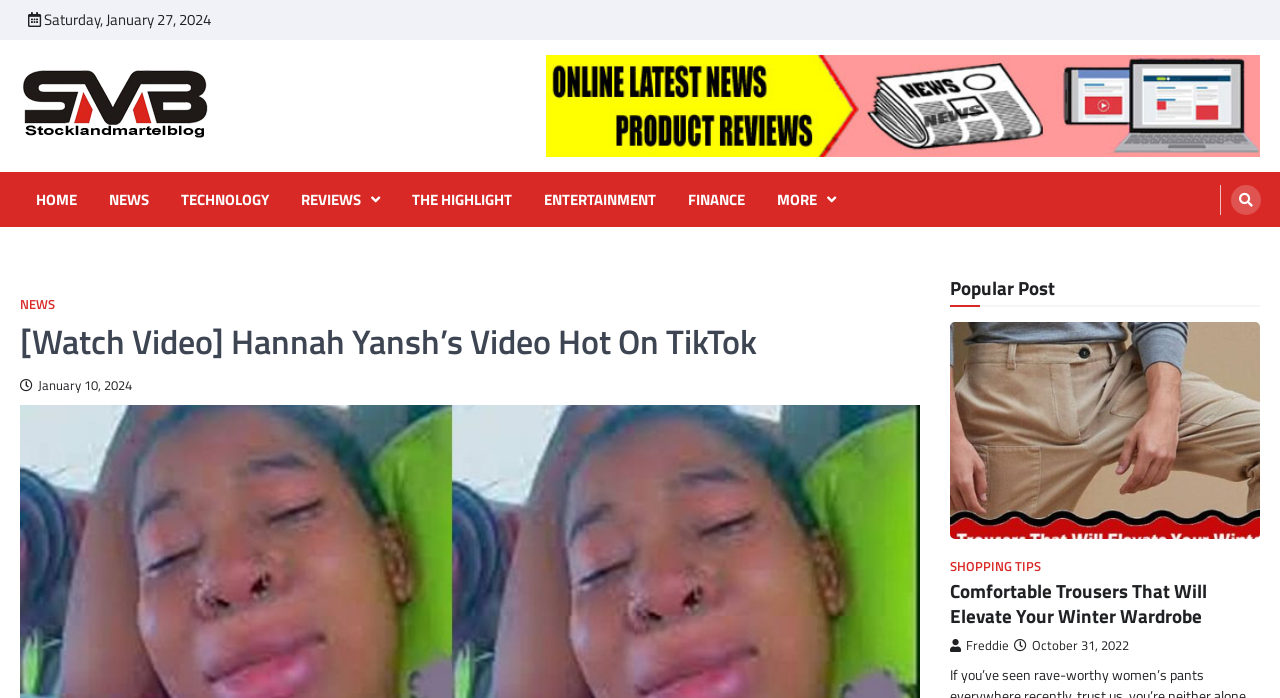Kindly provide the bounding box coordinates of the section you need to click on to fulfill the given instruction: "Read the article about Comfortable Trousers".

[0.742, 0.461, 0.984, 0.772]